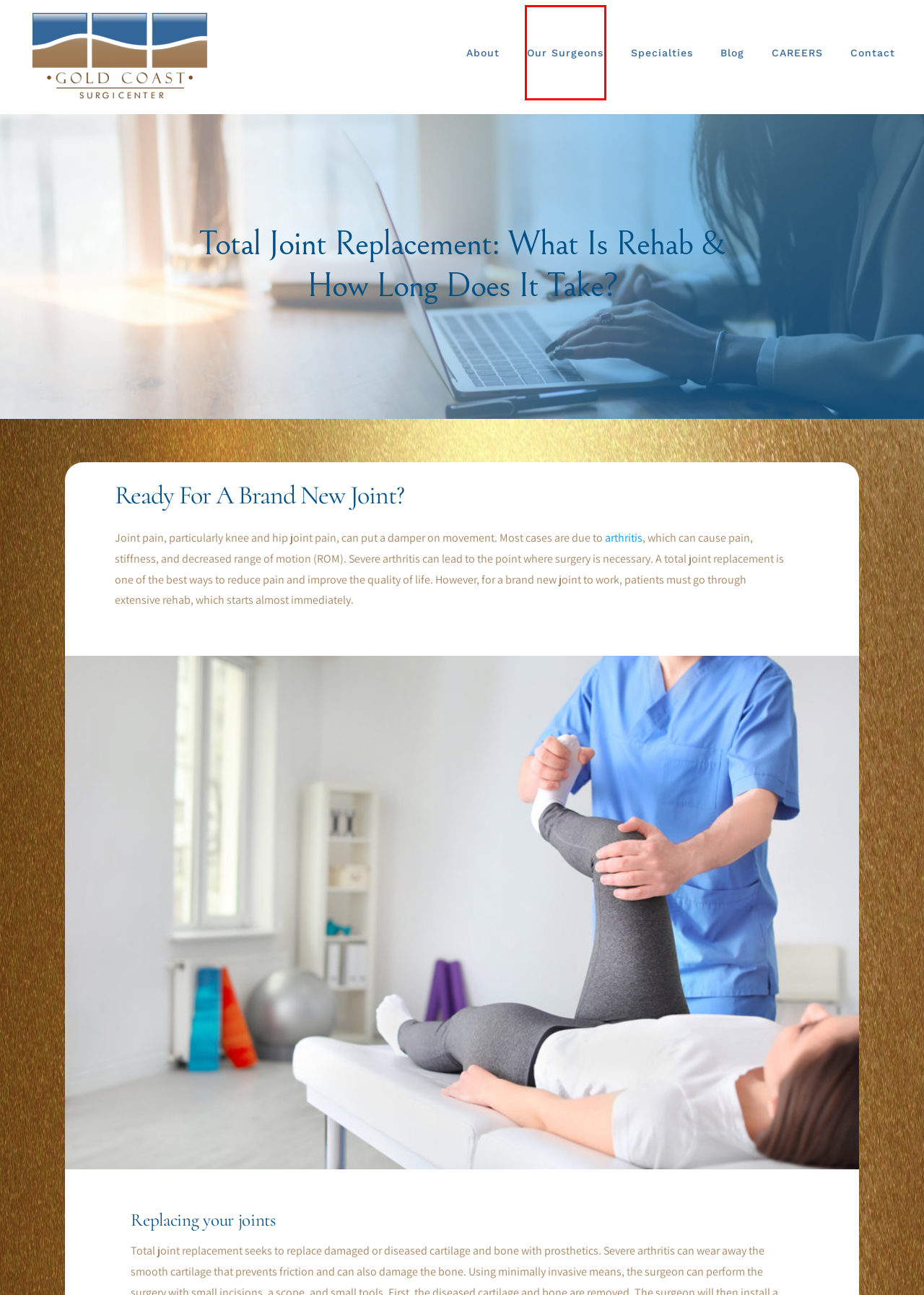You have a screenshot of a webpage with a red bounding box around a UI element. Determine which webpage description best matches the new webpage that results from clicking the element in the bounding box. Here are the candidates:
A. Specialties - Gold Coast Surgery Center
B. viralMD: A Content-Driven Healthcare Digital Marketing Agency
C. Gold Coast Surgery Center
D. National Statistics | CDC
E. Our Surgeons - Gold Coast Surgery Center
F. About - Gold Coast Surgery Center
G. Contact - Gold Coast Surgery Center
H. Blog - Gold Coast Surgery Center

E